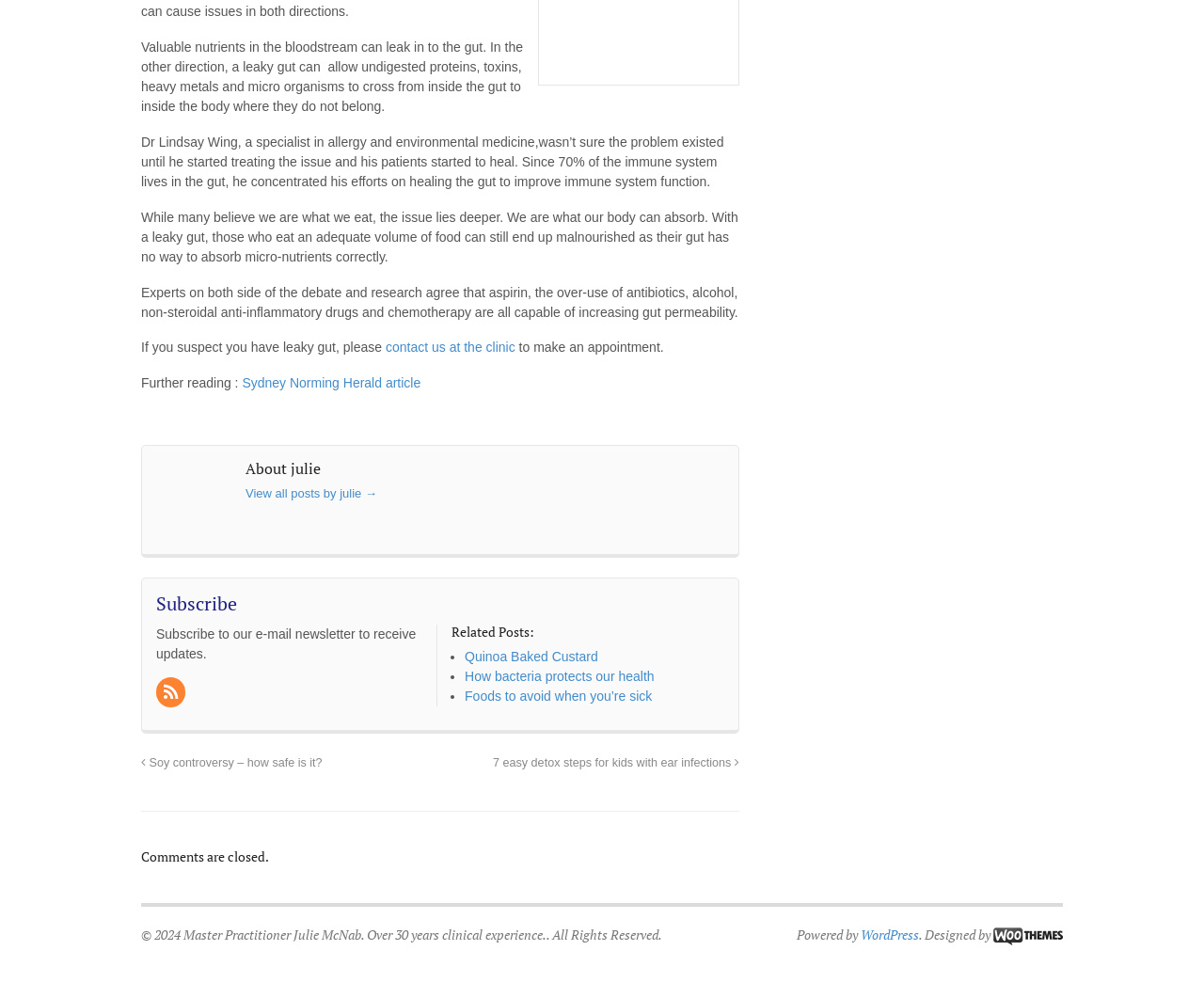Please find the bounding box for the following UI element description. Provide the coordinates in (top-left x, top-left y, bottom-right x, bottom-right y) format, with values between 0 and 1: parent_node: LATEST ISSUE

None